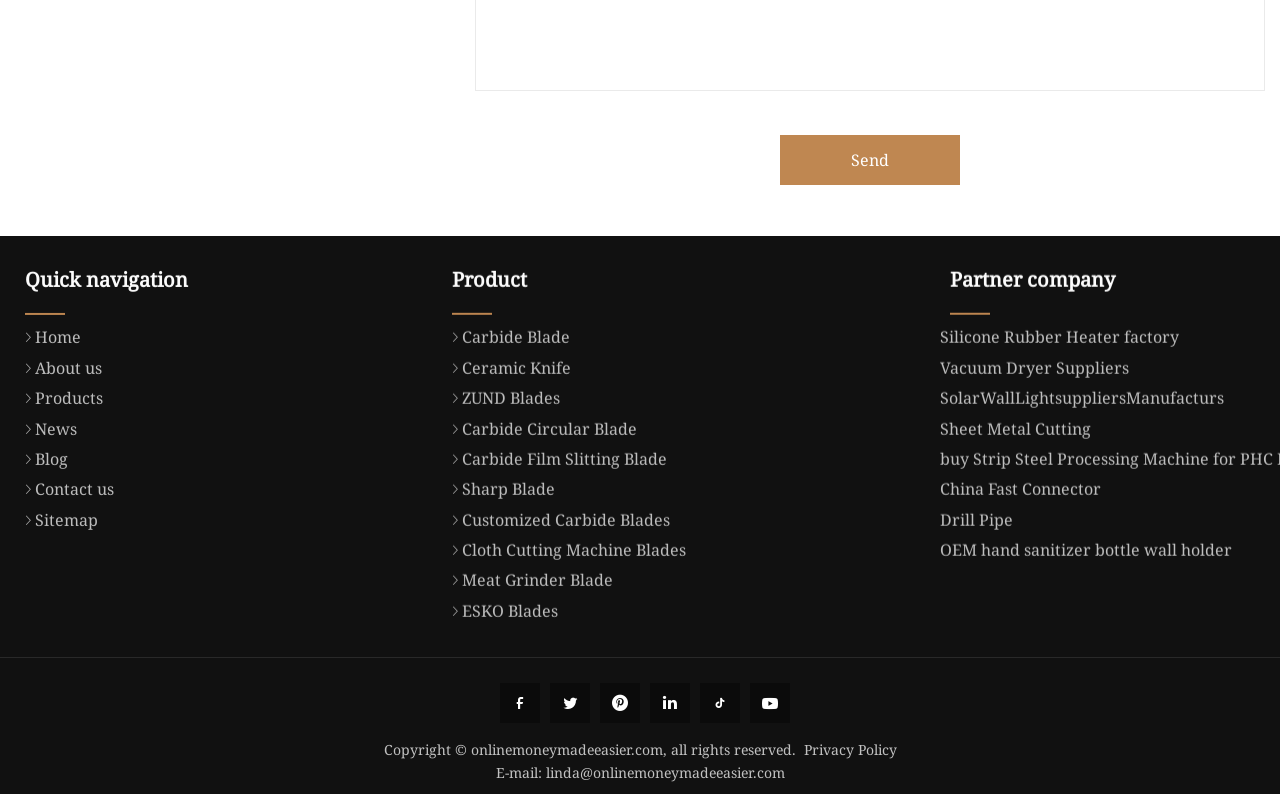Refer to the image and provide a thorough answer to this question:
What is the email address provided on the webpage for contact?

The webpage provides an email address, linda@onlinemoneymadeeasier.com, which can be used to contact the company or individual.